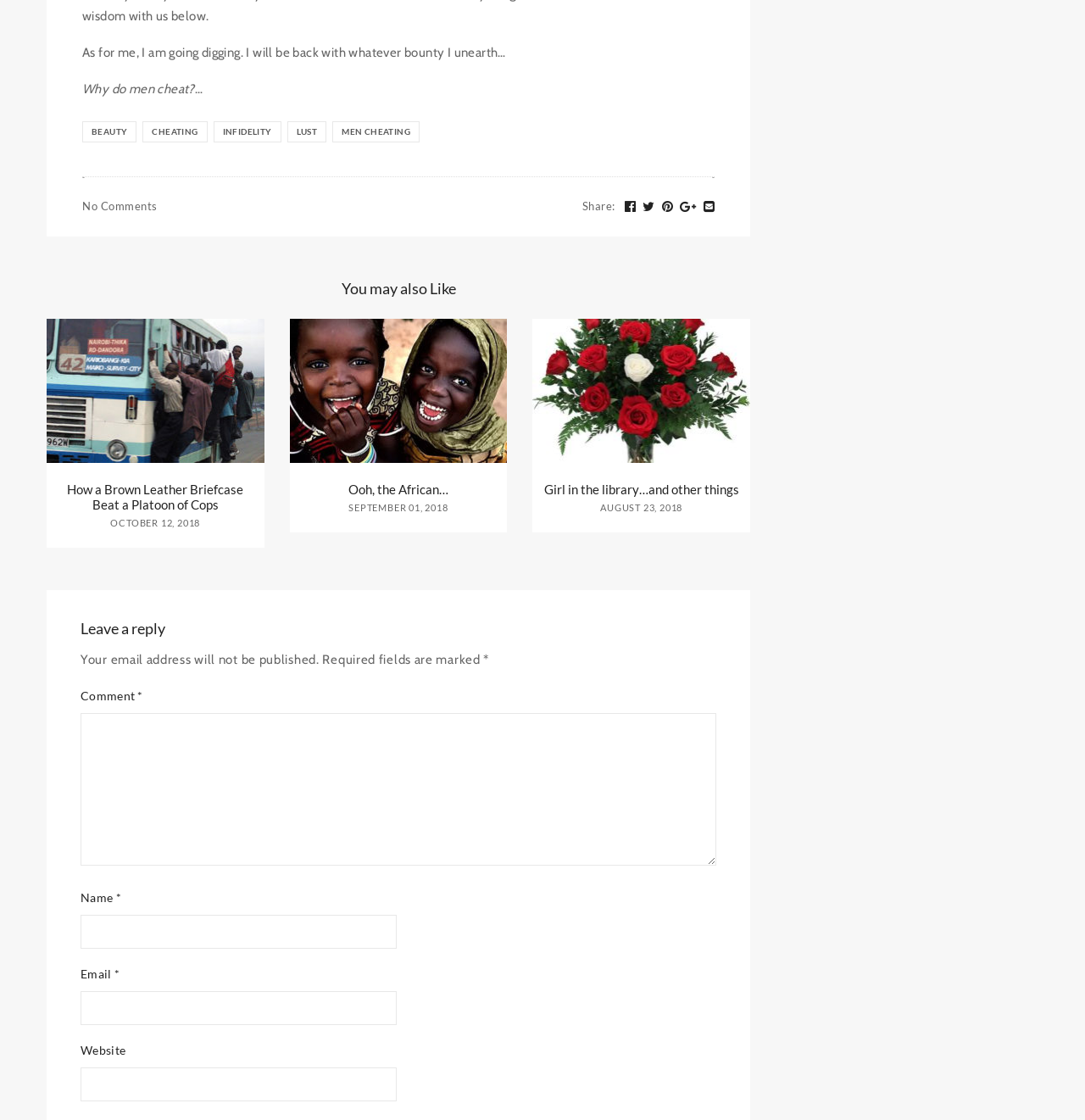Refer to the image and offer a detailed explanation in response to the question: What is the label of the first textbox in the comment section?

I looked at the comment section and found the first textbox, which has a label 'Comment *' indicating that it is a required field.